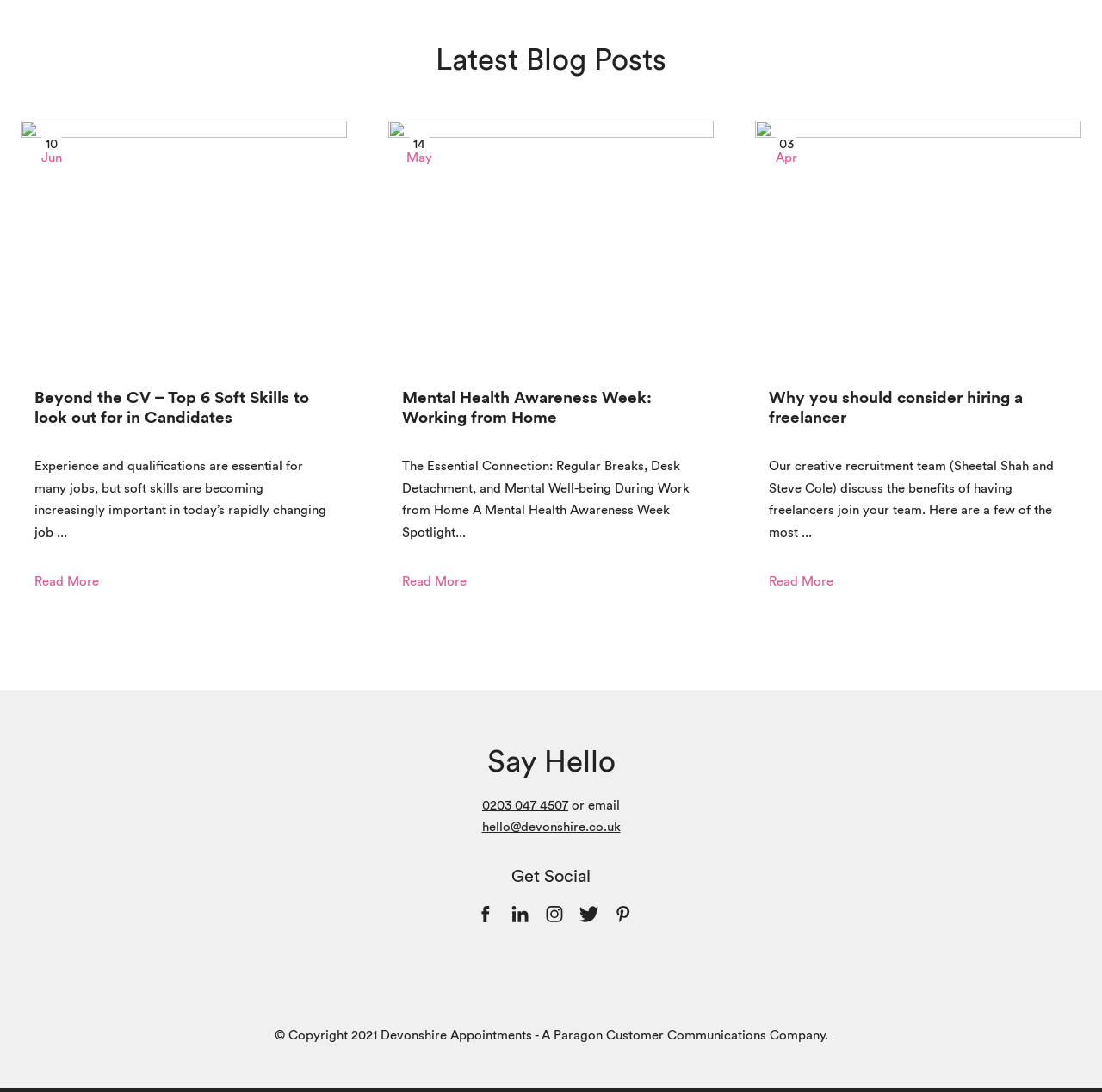Use a single word or phrase to answer the question: 
What is the phone number to contact?

0203 047 4507